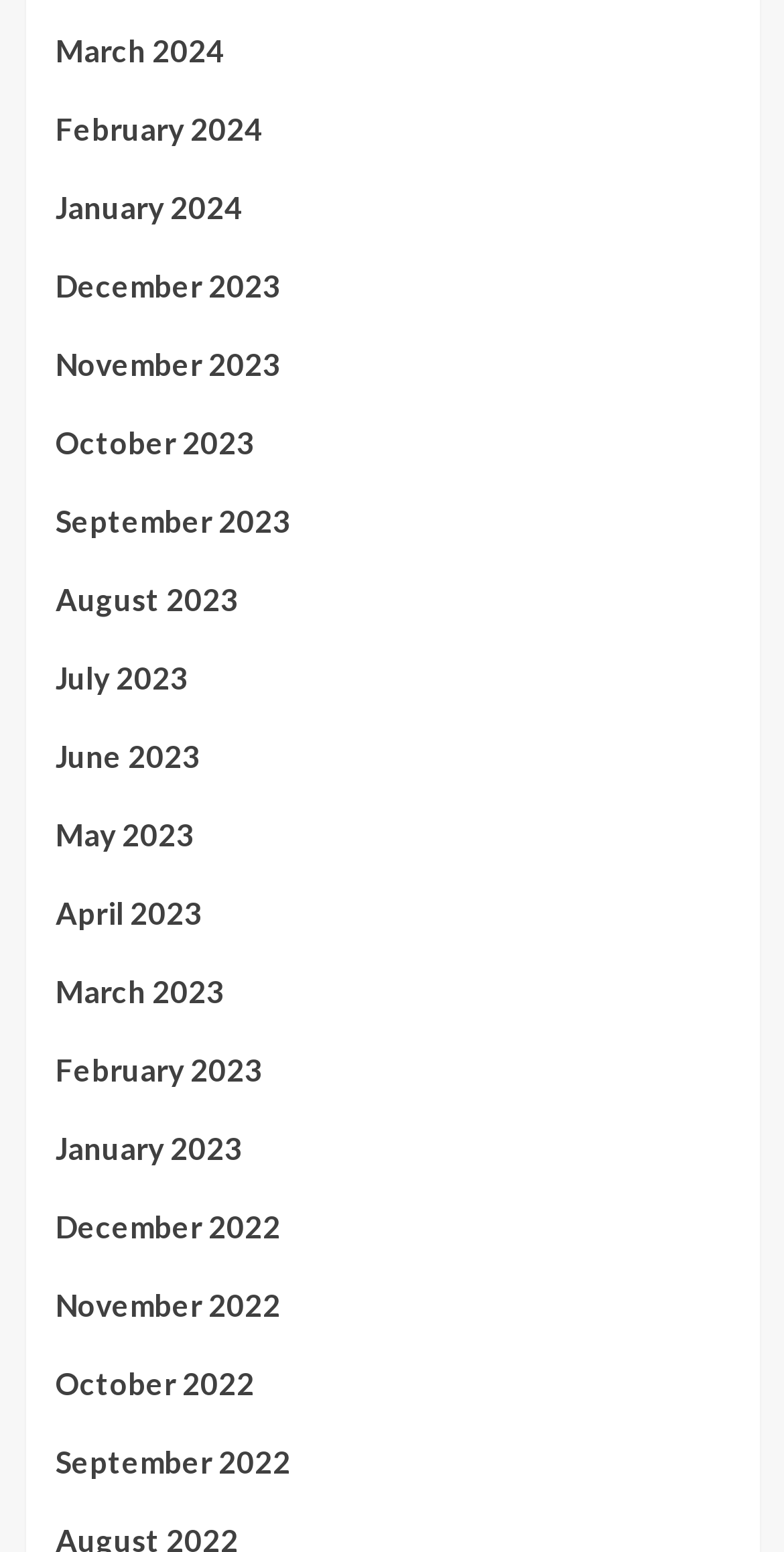Could you find the bounding box coordinates of the clickable area to complete this instruction: "go to February 2023"?

[0.071, 0.674, 0.929, 0.724]